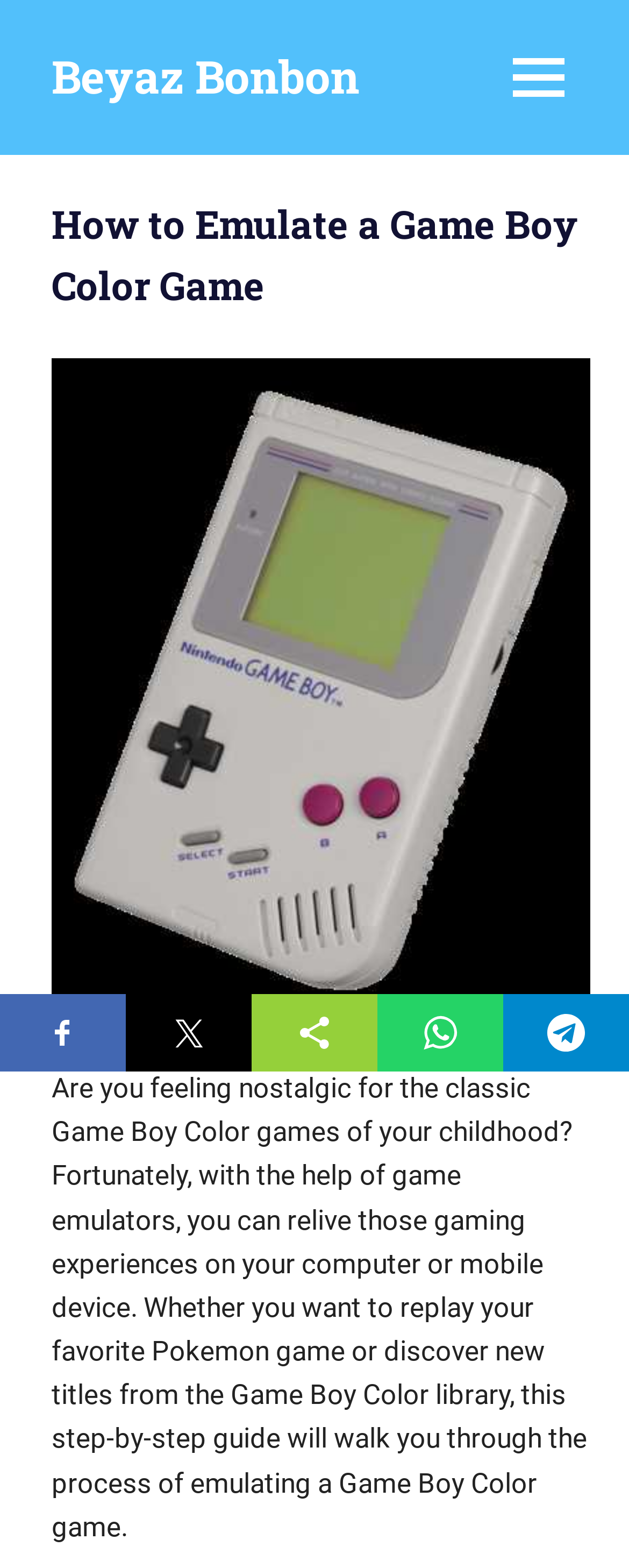How many social media sharing buttons are there?
Analyze the screenshot and provide a detailed answer to the question.

There are five social media sharing buttons, which are facebook, twitter, sharethis, whatsapp, and telegram, each represented by an image with a distinct description.